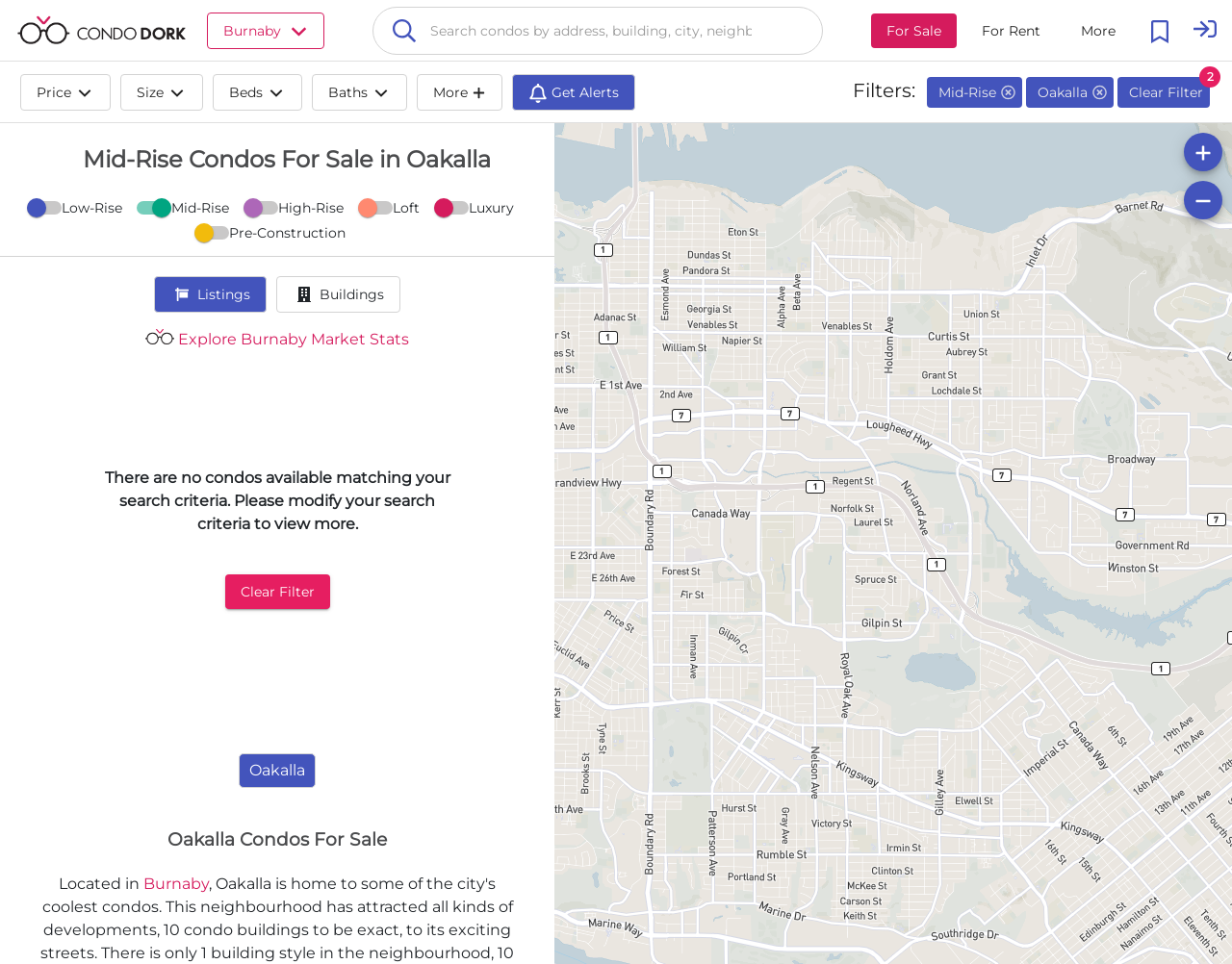Select the bounding box coordinates of the element I need to click to carry out the following instruction: "Search condos by address".

[0.302, 0.006, 0.668, 0.056]